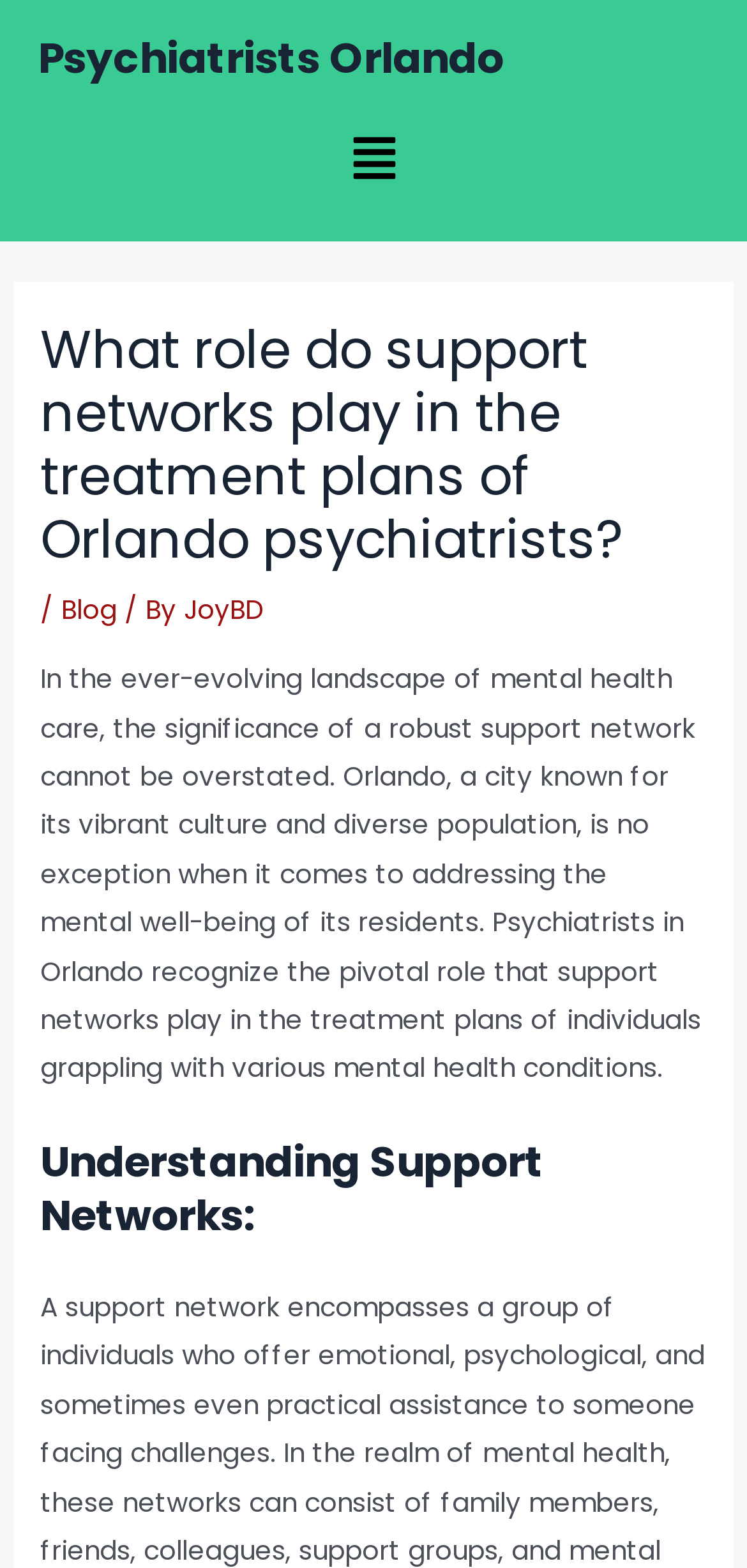Use a single word or phrase to answer the question: 
Is the menu expanded?

False